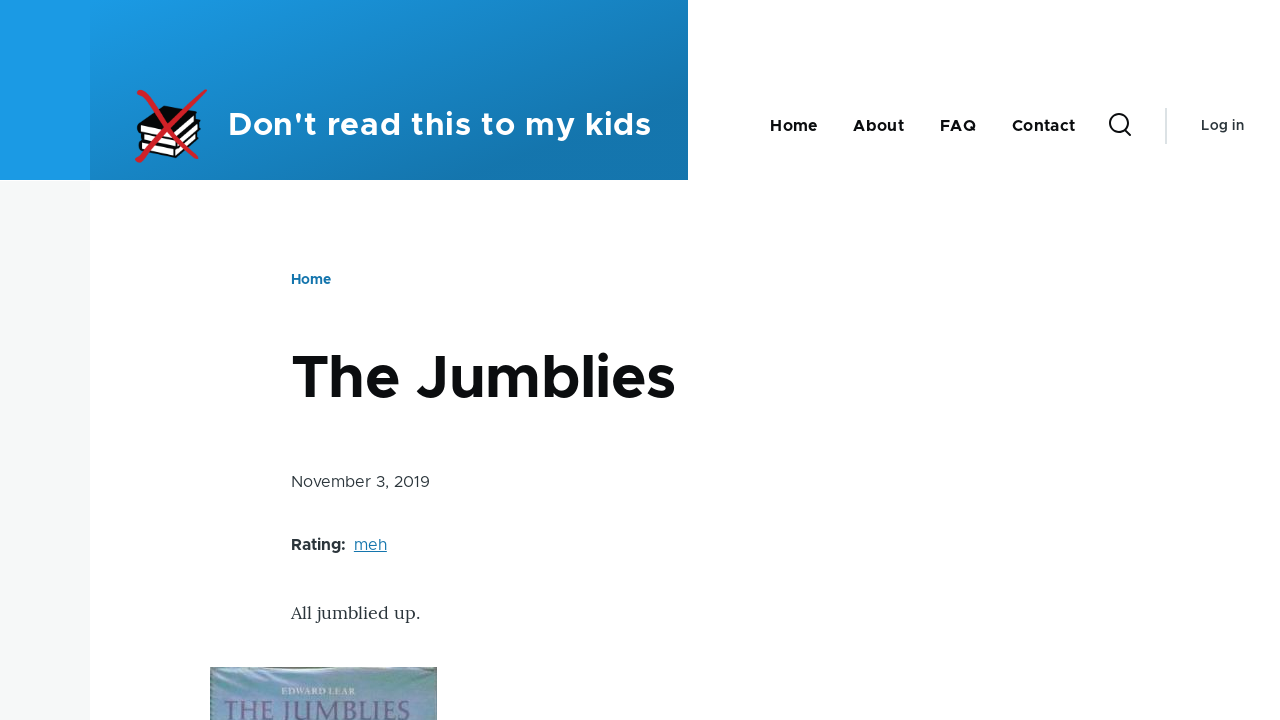Articulate a detailed summary of the webpage's content and design.

The webpage is about "The Jumblies" and has a subtitle "Don't read this to my kids". At the top, there is a link to "Skip to main content" on the left side, followed by a switch to control the sticky header. On the top-right corner, there is a navigation menu with links to "Home", "About", "FAQ", and "Contact". 

Below the navigation menu, there is a search bar with a search button and a magnifying glass icon. To the right of the search bar, there is a user account menu with a link to "Log in". 

In the main content area, there is a breadcrumb navigation menu with a link to "Home". Above the main content, there is a heading "The Jumblies" with a time stamp "November 3, 2019" and a rating section with a link to "meh". The main content is described as "All jumblied up."